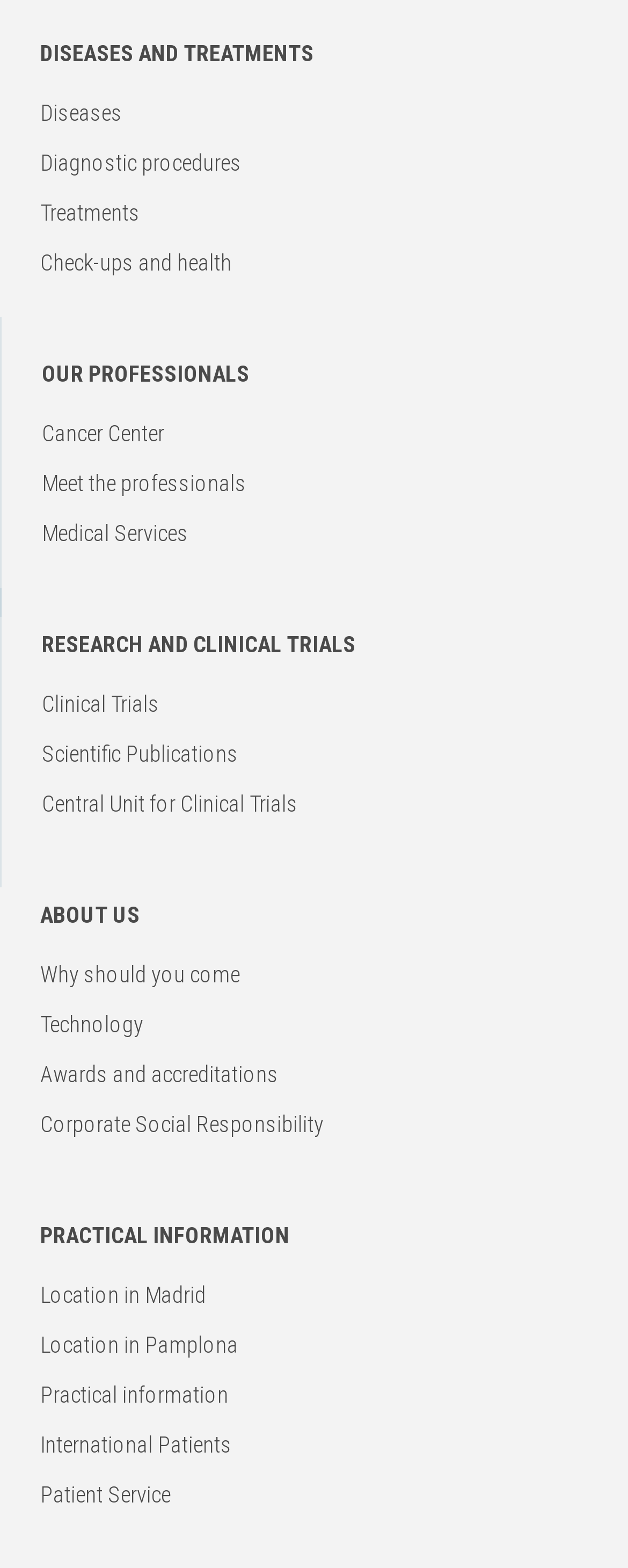Answer the question in one word or a short phrase:
What is the main category of diseases?

Cancer